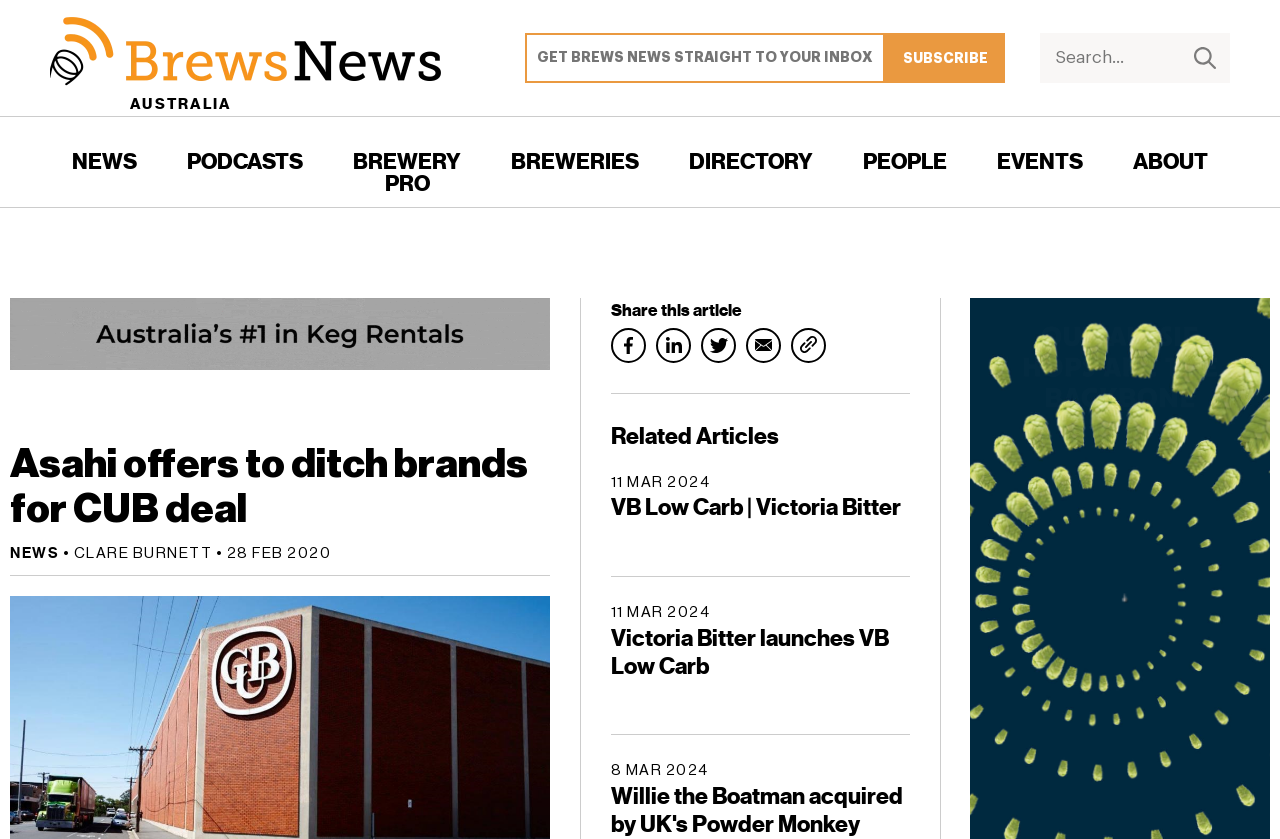Determine the primary headline of the webpage.

Asahi offers to ditch brands for CUB deal